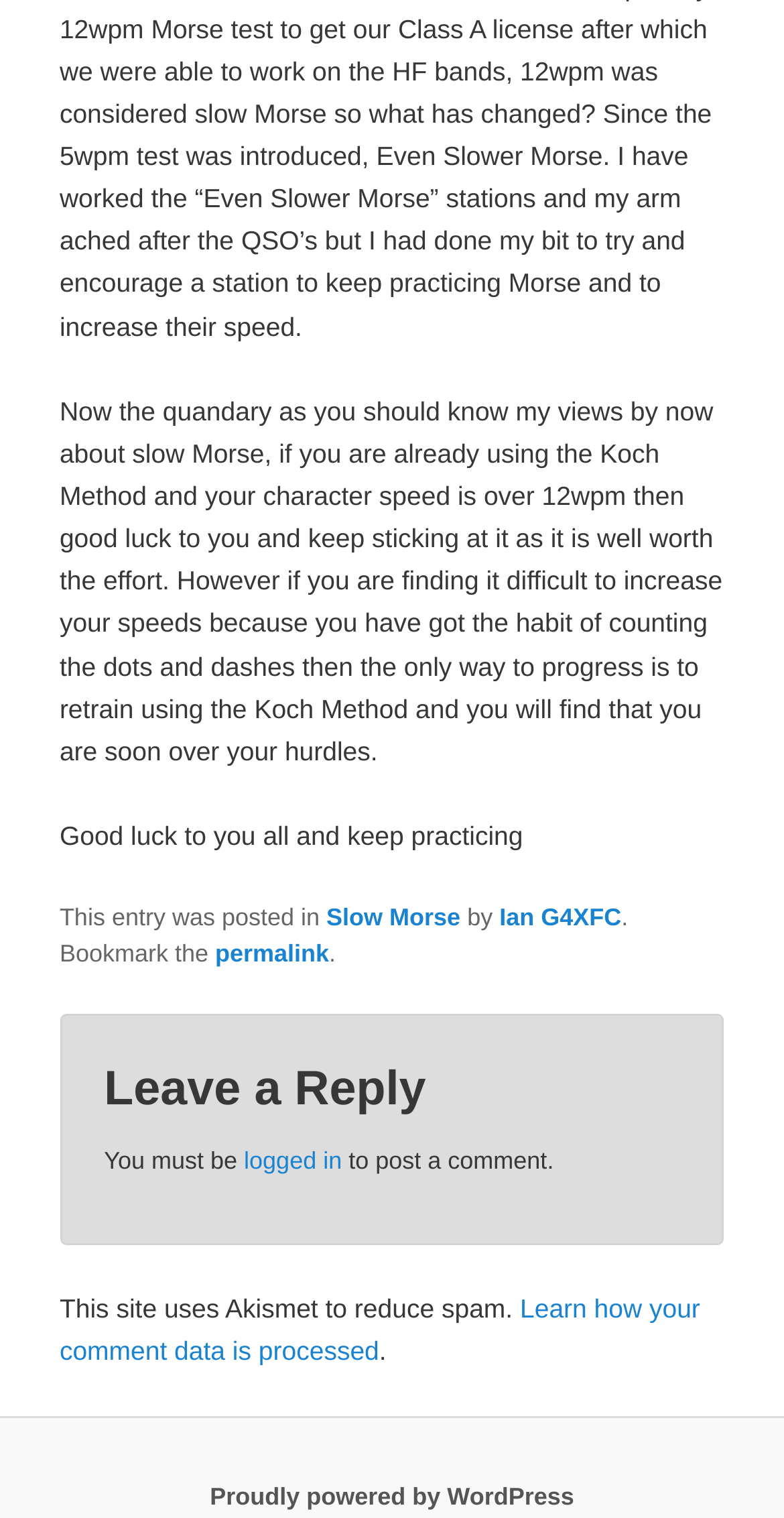Give a one-word or short phrase answer to the question: 
What is required to post a comment?

Logged in